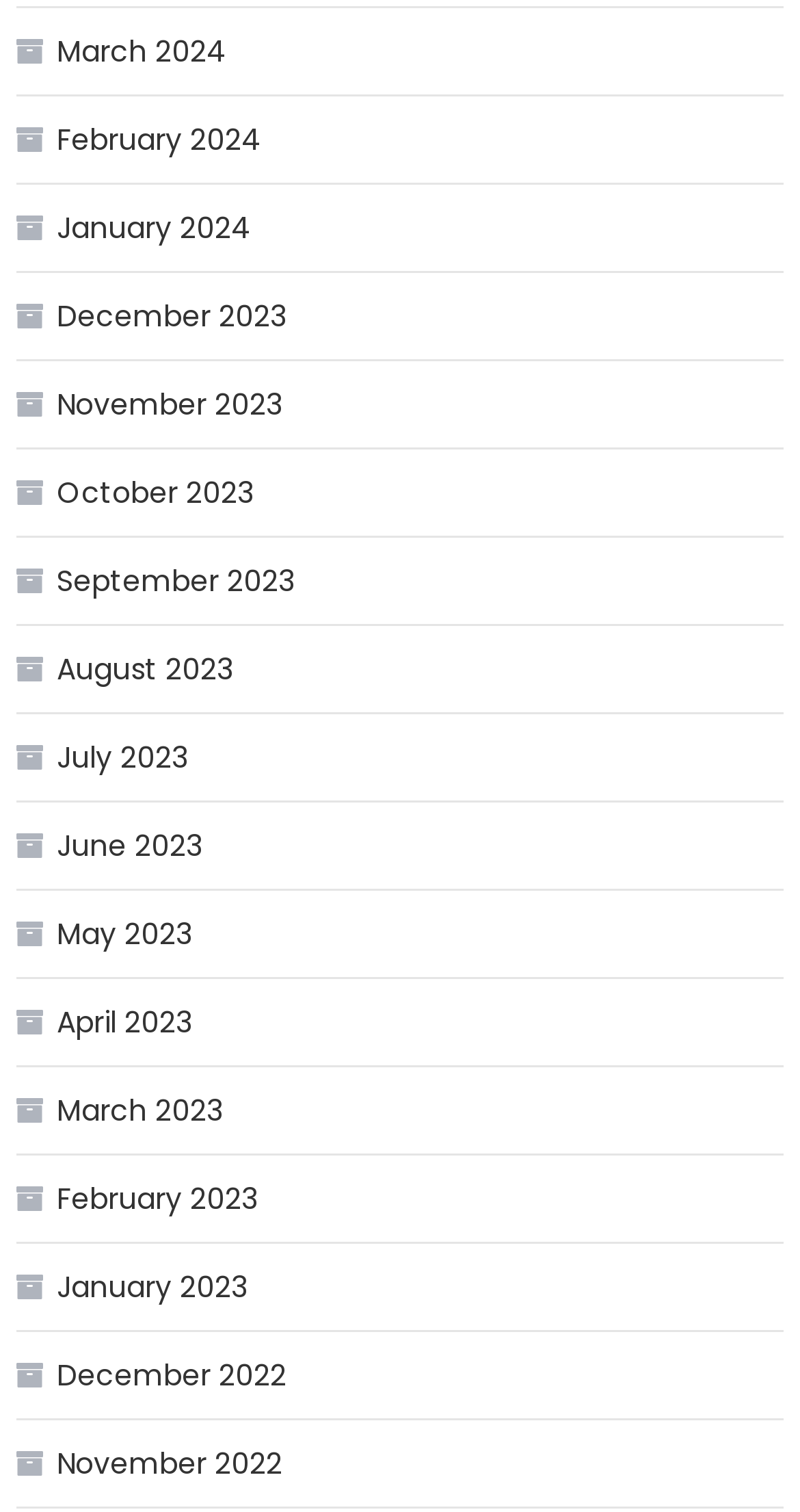Are the months listed in chronological order?
Please ensure your answer to the question is detailed and covers all necessary aspects.

I examined the list of links and noticed that the months are listed in reverse chronological order, starting from the latest month (March 2024) to the earliest month (November 2022).